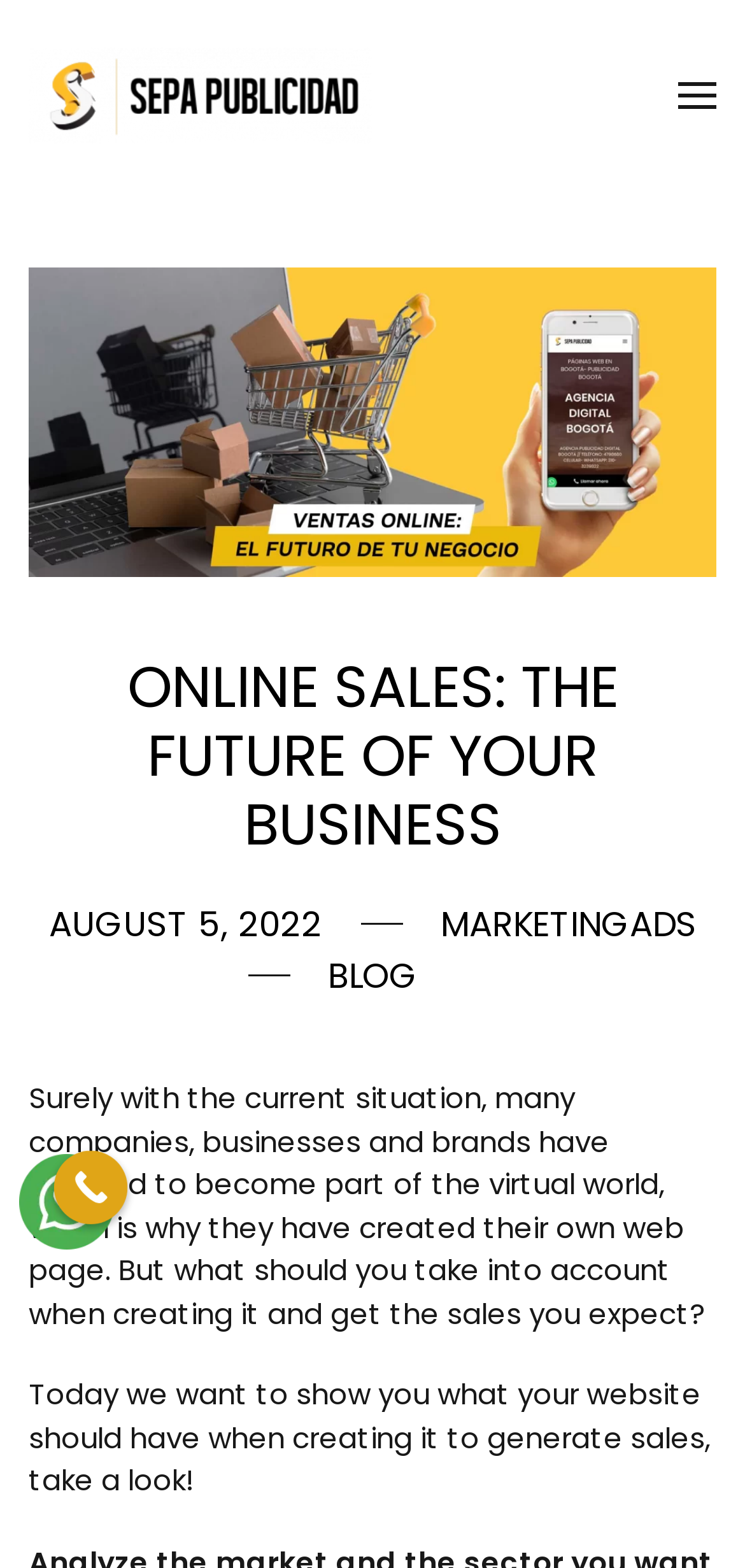What is the text of the webpage's headline?

ONLINE SALES: THE FUTURE OF YOUR BUSINESS